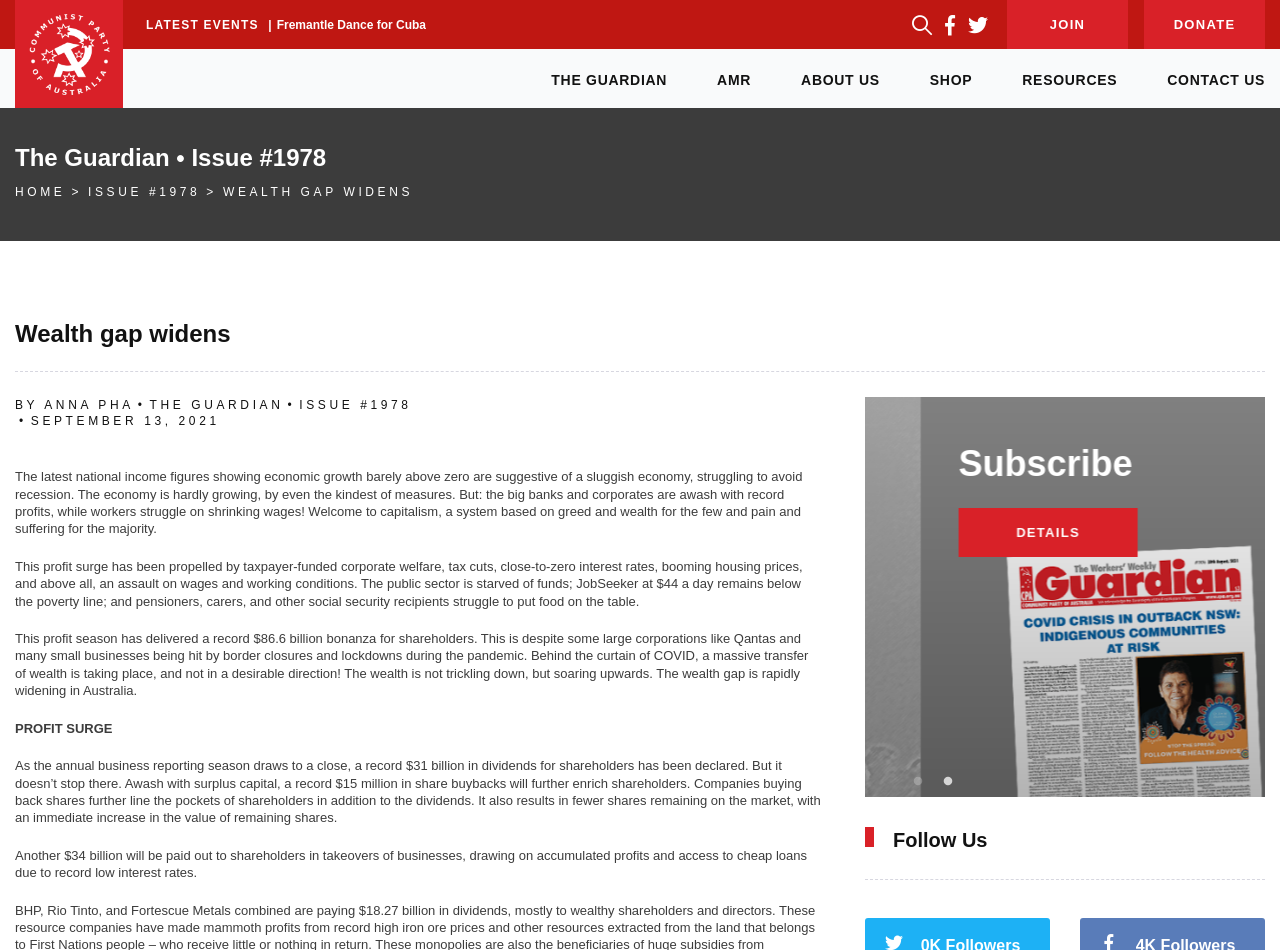Can you pinpoint the bounding box coordinates for the clickable element required for this instruction: "Click the DONATE link"? The coordinates should be four float numbers between 0 and 1, i.e., [left, top, right, bottom].

[0.894, 0.0, 0.988, 0.052]